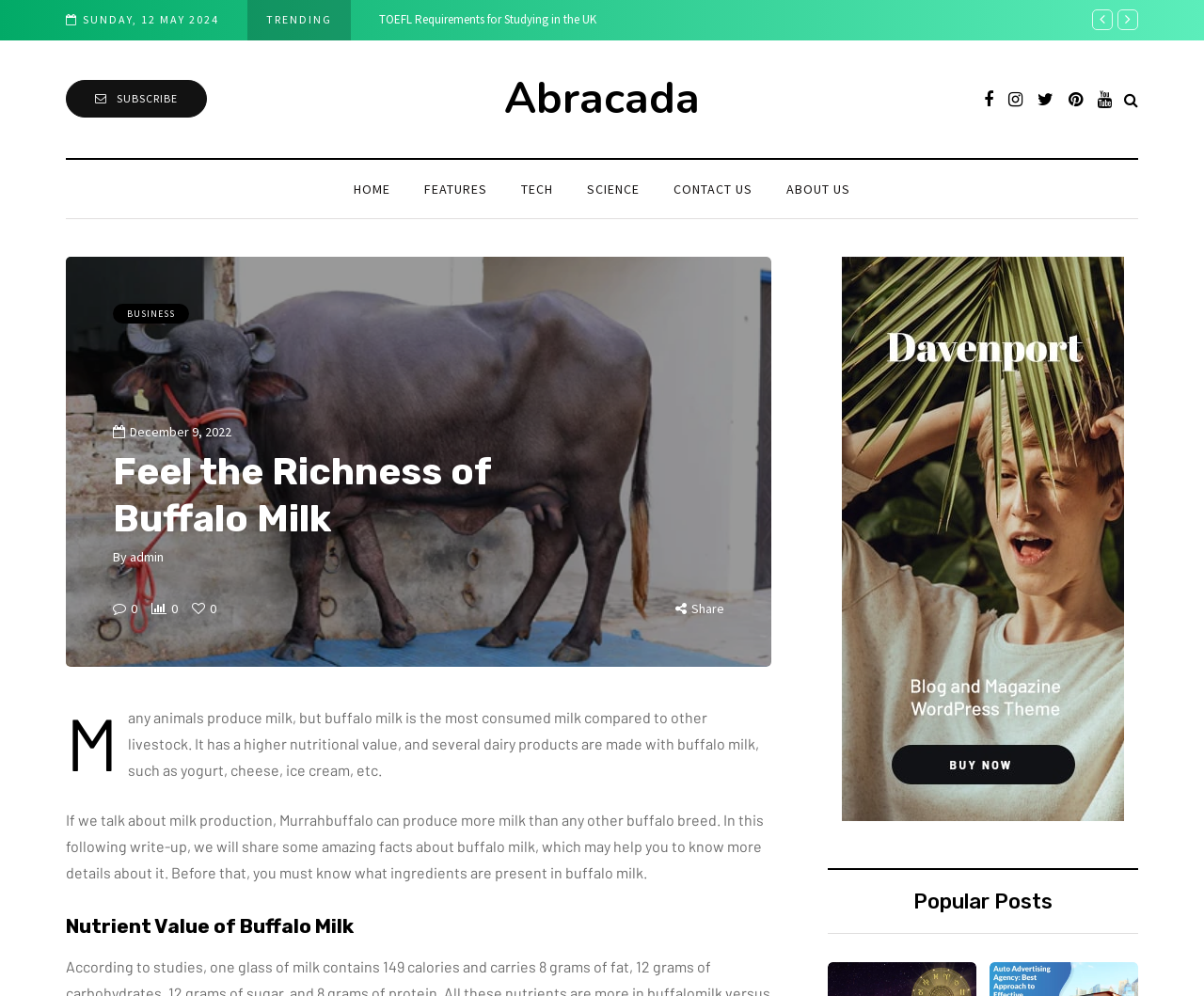Please specify the bounding box coordinates of the clickable region to carry out the following instruction: "Click on the 'RSS Feed' link". The coordinates should be four float numbers between 0 and 1, in the format [left, top, right, bottom].

None